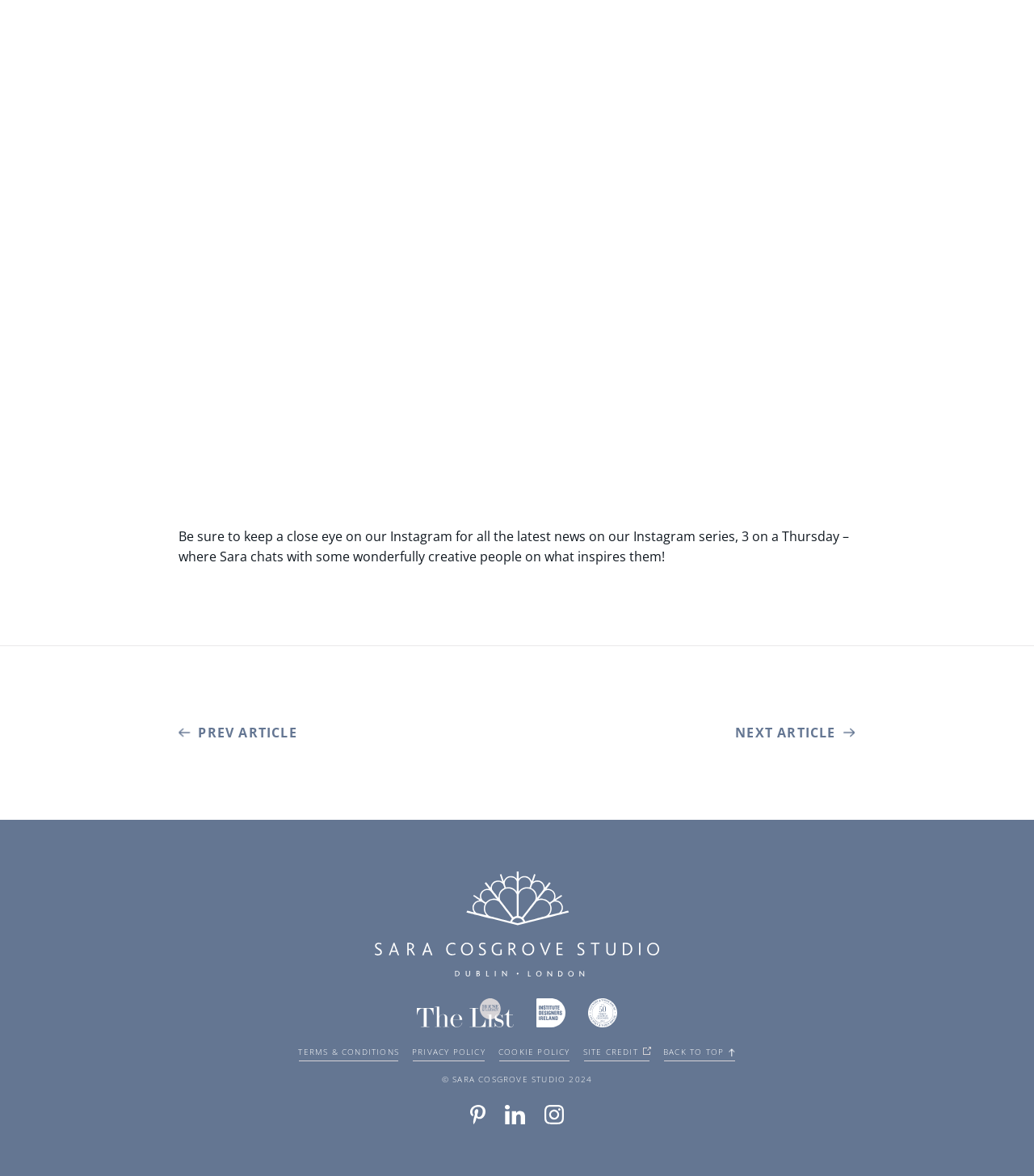Kindly determine the bounding box coordinates for the clickable area to achieve the given instruction: "Back to top".

[0.641, 0.89, 0.711, 0.902]